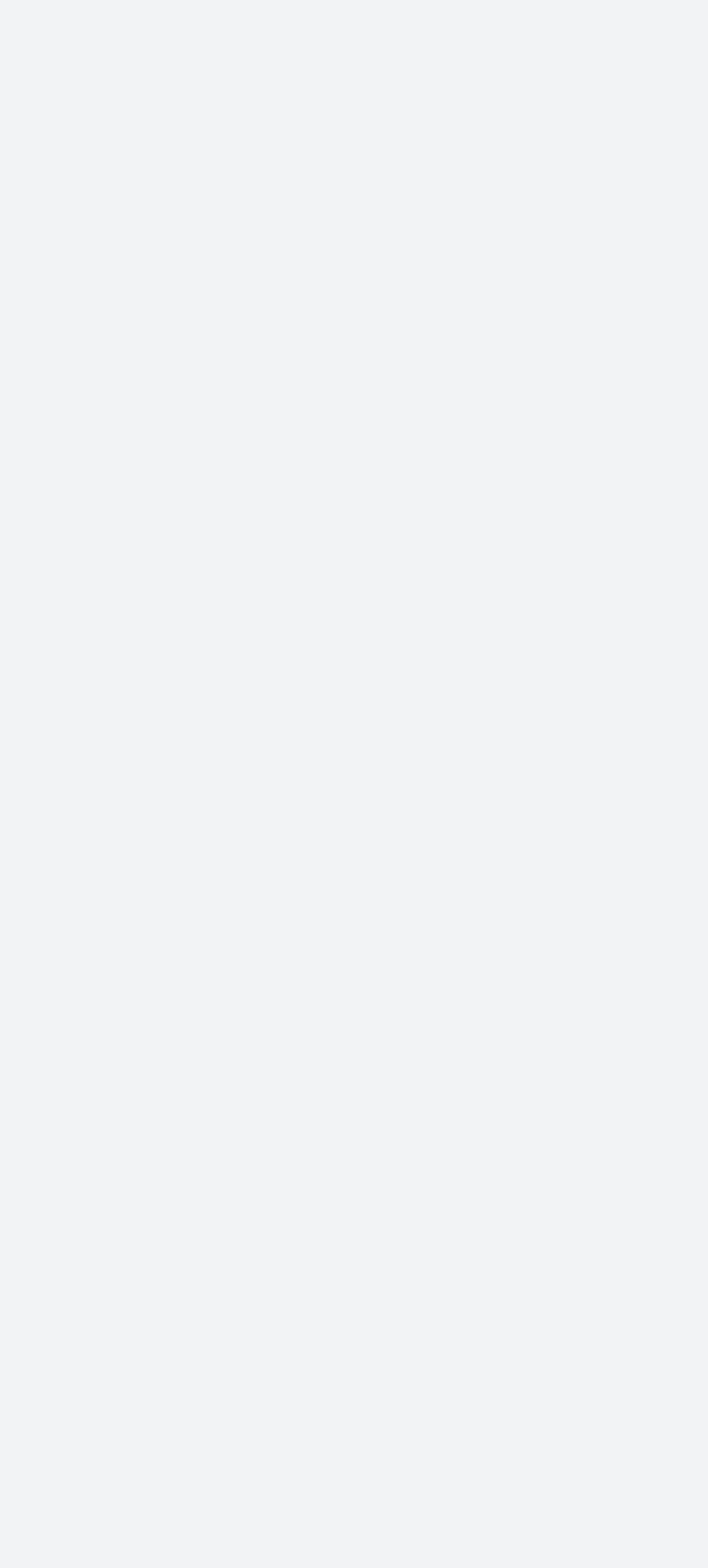Provide the bounding box coordinates of the area you need to click to execute the following instruction: "View details of Montecristo No.2".

[0.278, 0.688, 0.408, 0.709]